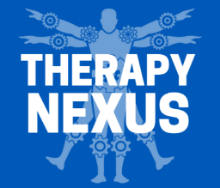Can you give a comprehensive explanation to the question given the content of the image?
What is the name of the program featured in the logo?

The name of the program featured in the logo is Therapy Nexus, as prominently displayed in large, white letters, reinforcing the brand's identity and commitment to connecting patients with personalized therapeutic solutions.